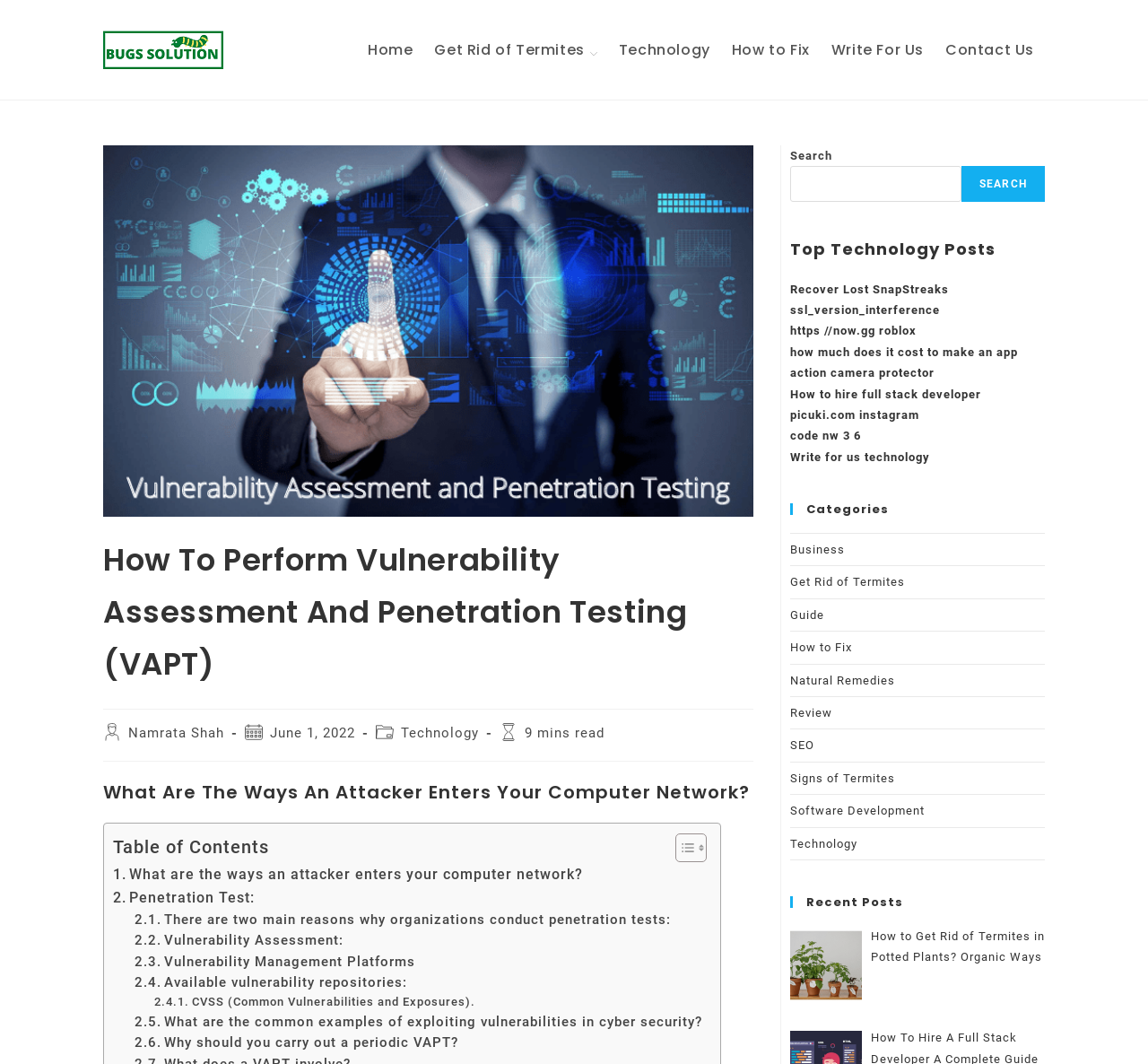Determine the bounding box for the UI element that matches this description: "CVSS (Common Vulnerabilities and Exposures).".

[0.134, 0.933, 0.414, 0.951]